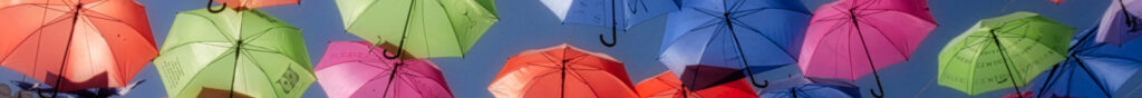Give a thorough caption of the image, focusing on all visible elements.

This vibrant image showcases a collection of colorful parasols against a clear blue sky, creating a joyous and lively atmosphere. The umbrellas vary in color, featuring shades of red, pink, blue, green, and orange, each adorned with playful designs that add a whimsical touch. This captivating scene not only highlights the artistic use of everyday objects but also evokes a sense of cheerfulness, making it perfect for celebrations or outdoor events. This visual representation emphasizes how simple elements can bring a sense of joy to any occasion.